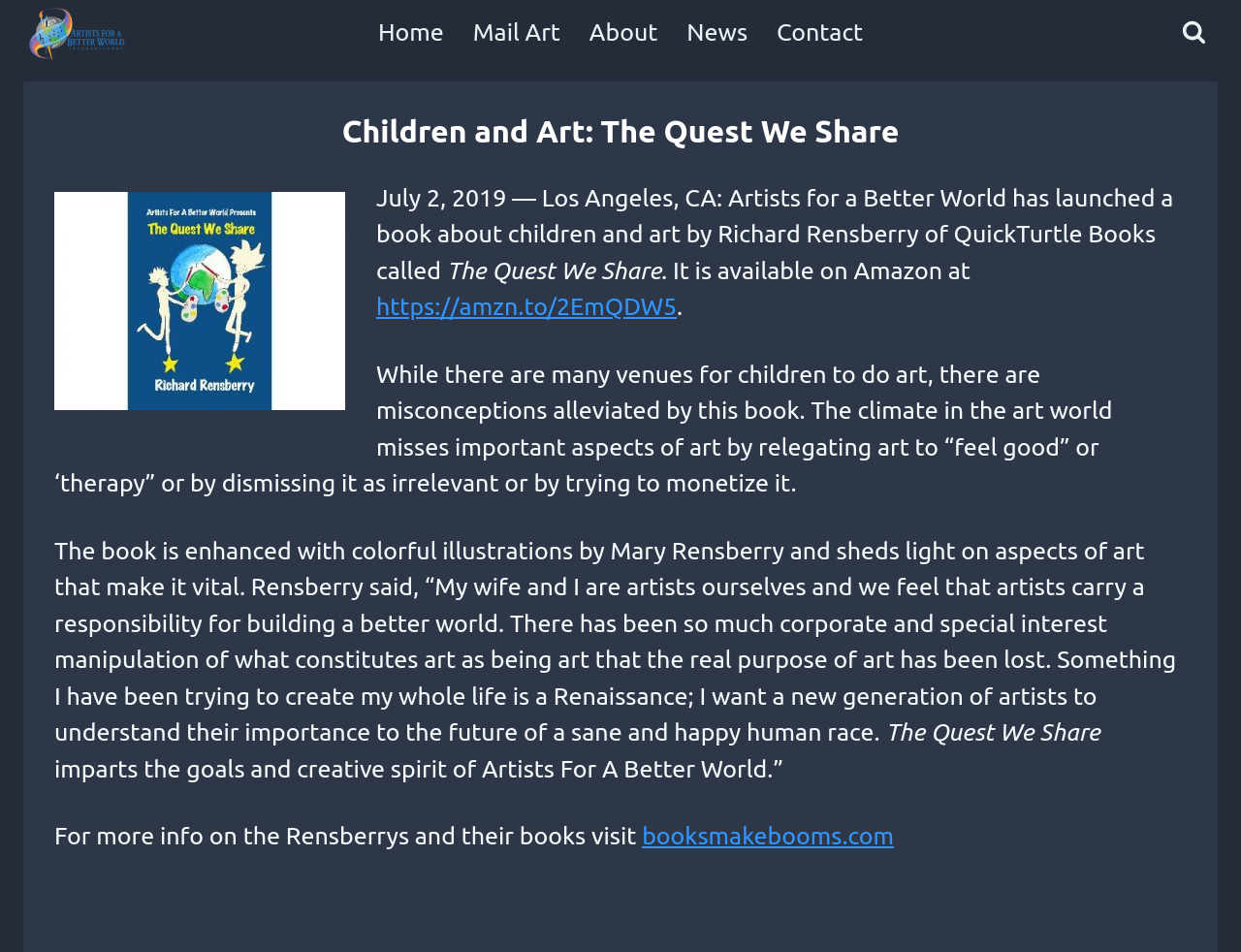Given the webpage screenshot and the description, determine the bounding box coordinates (top-left x, top-left y, bottom-right x, bottom-right y) that define the location of the UI element matching this description: Home

[0.293, 0.0, 0.369, 0.069]